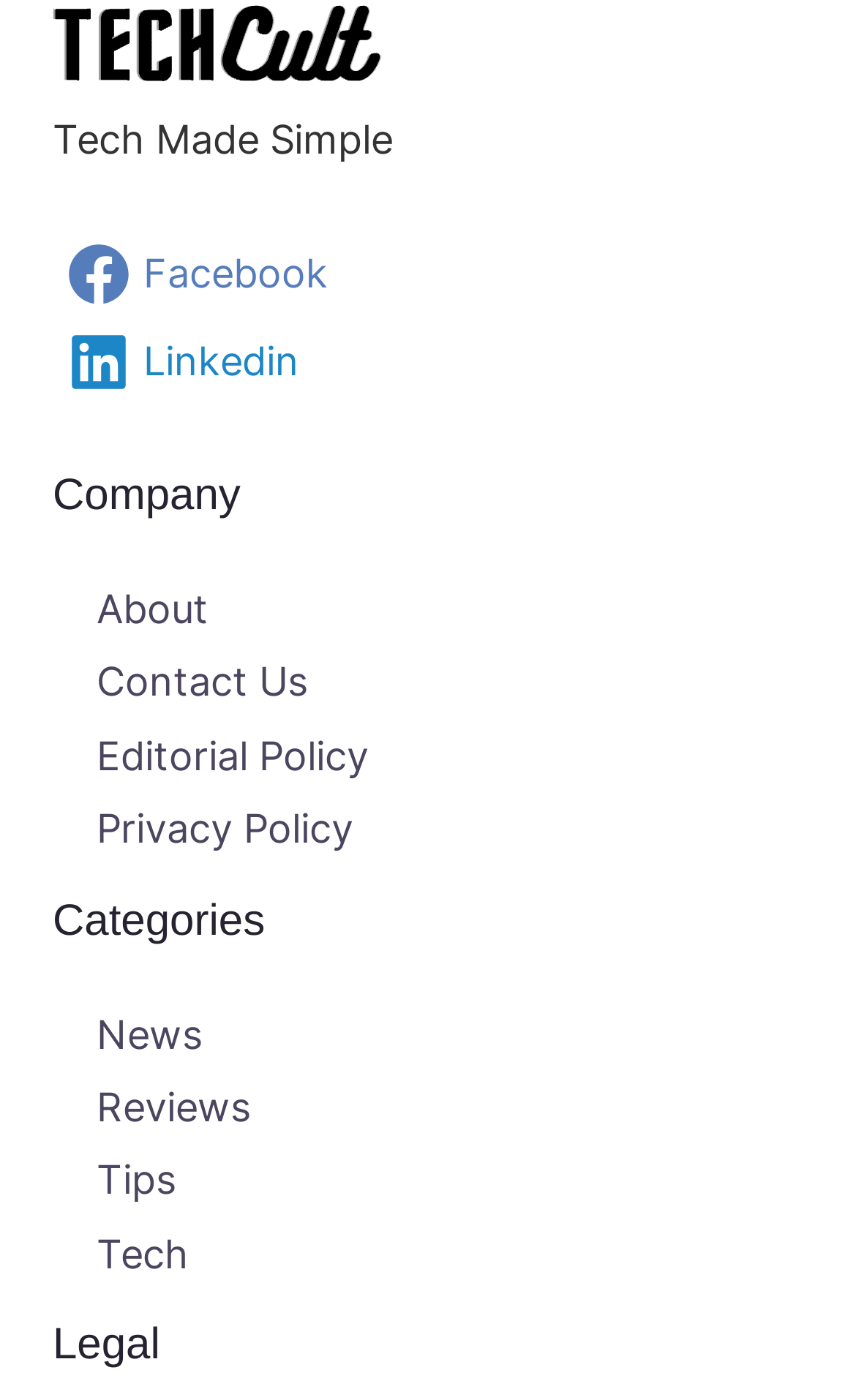Determine the bounding box coordinates of the region that needs to be clicked to achieve the task: "Explore Laser Treatment for Glaucoma- Introduction".

None